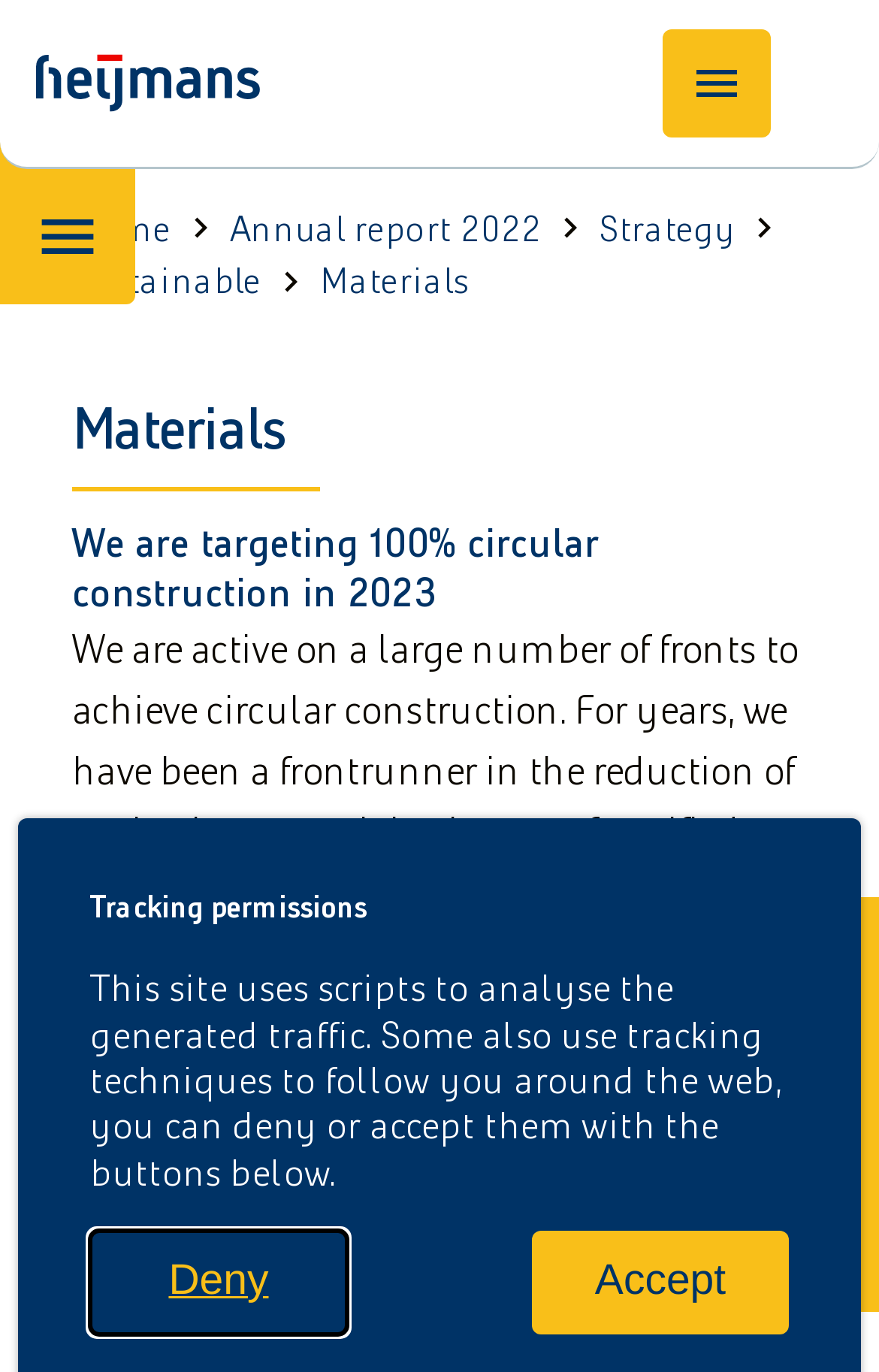Indicate the bounding box coordinates of the element that must be clicked to execute the instruction: "Share on Twitter". The coordinates should be given as four float numbers between 0 and 1, i.e., [left, top, right, bottom].

[0.887, 0.687, 1.0, 0.747]